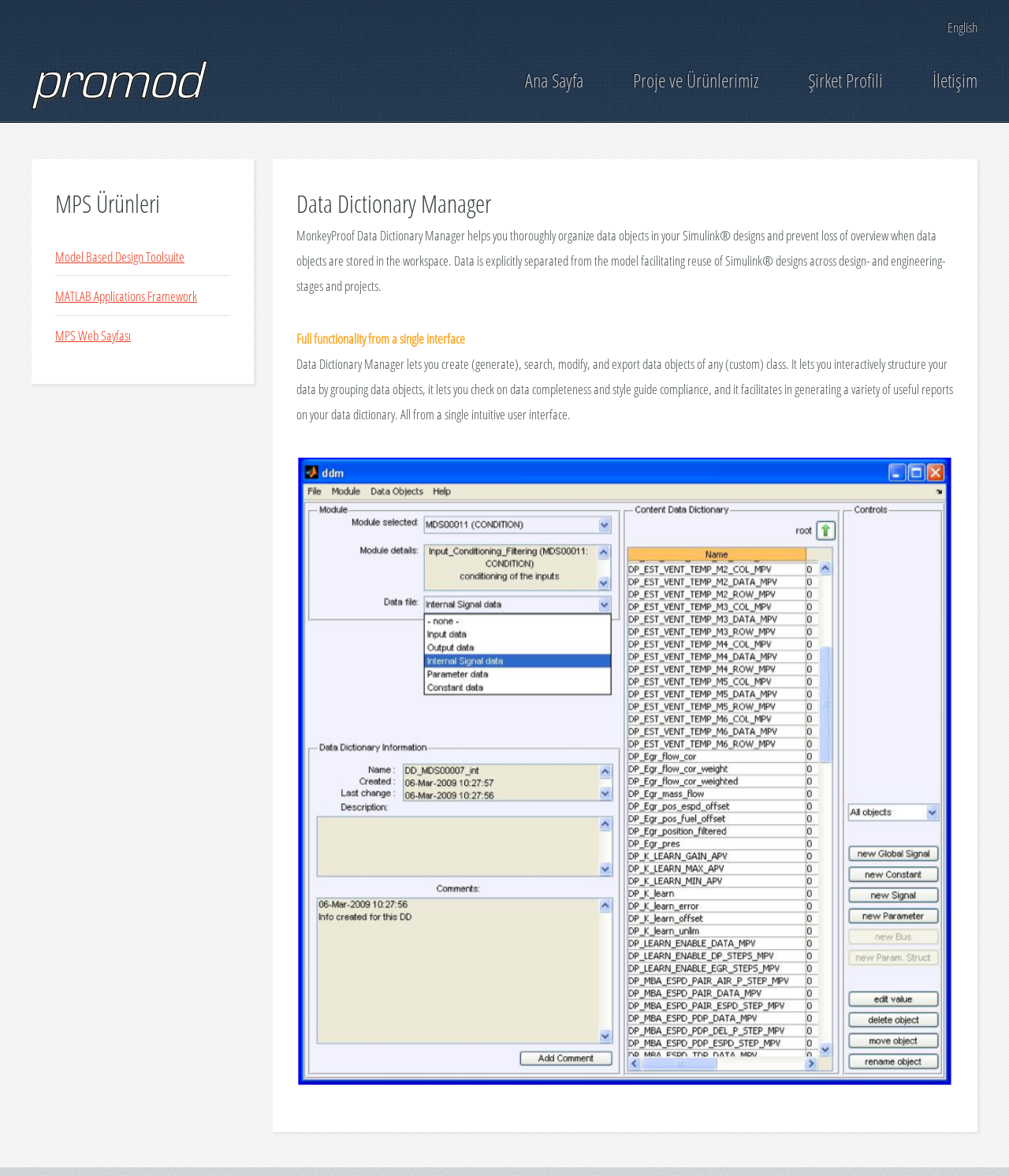Identify the bounding box coordinates of the section to be clicked to complete the task described by the following instruction: "Click the Share by facebook button". The coordinates should be four float numbers between 0 and 1, formatted as [left, top, right, bottom].

None